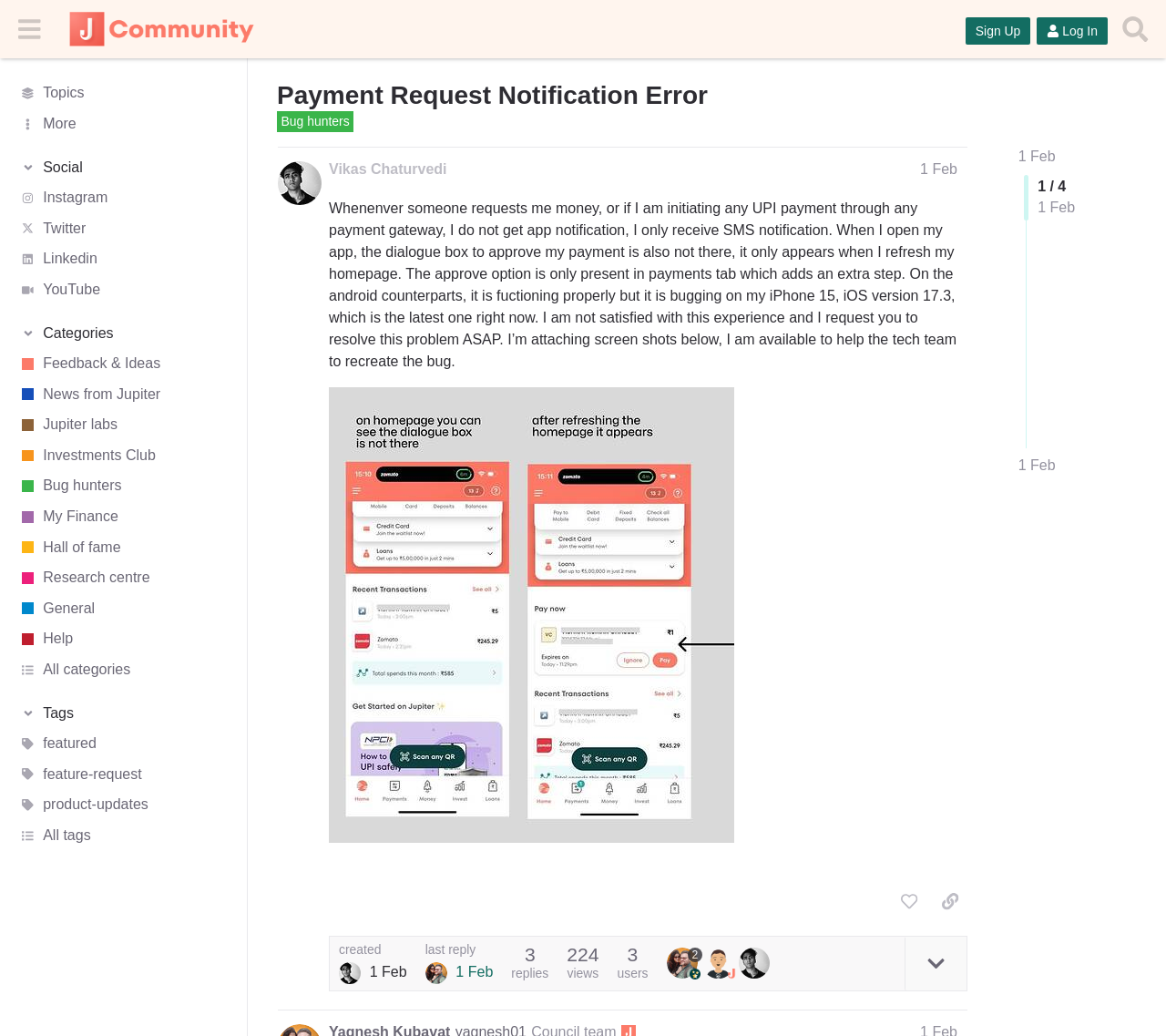Can you find the bounding box coordinates of the area I should click to execute the following instruction: "Search for topics"?

[0.956, 0.008, 0.992, 0.048]